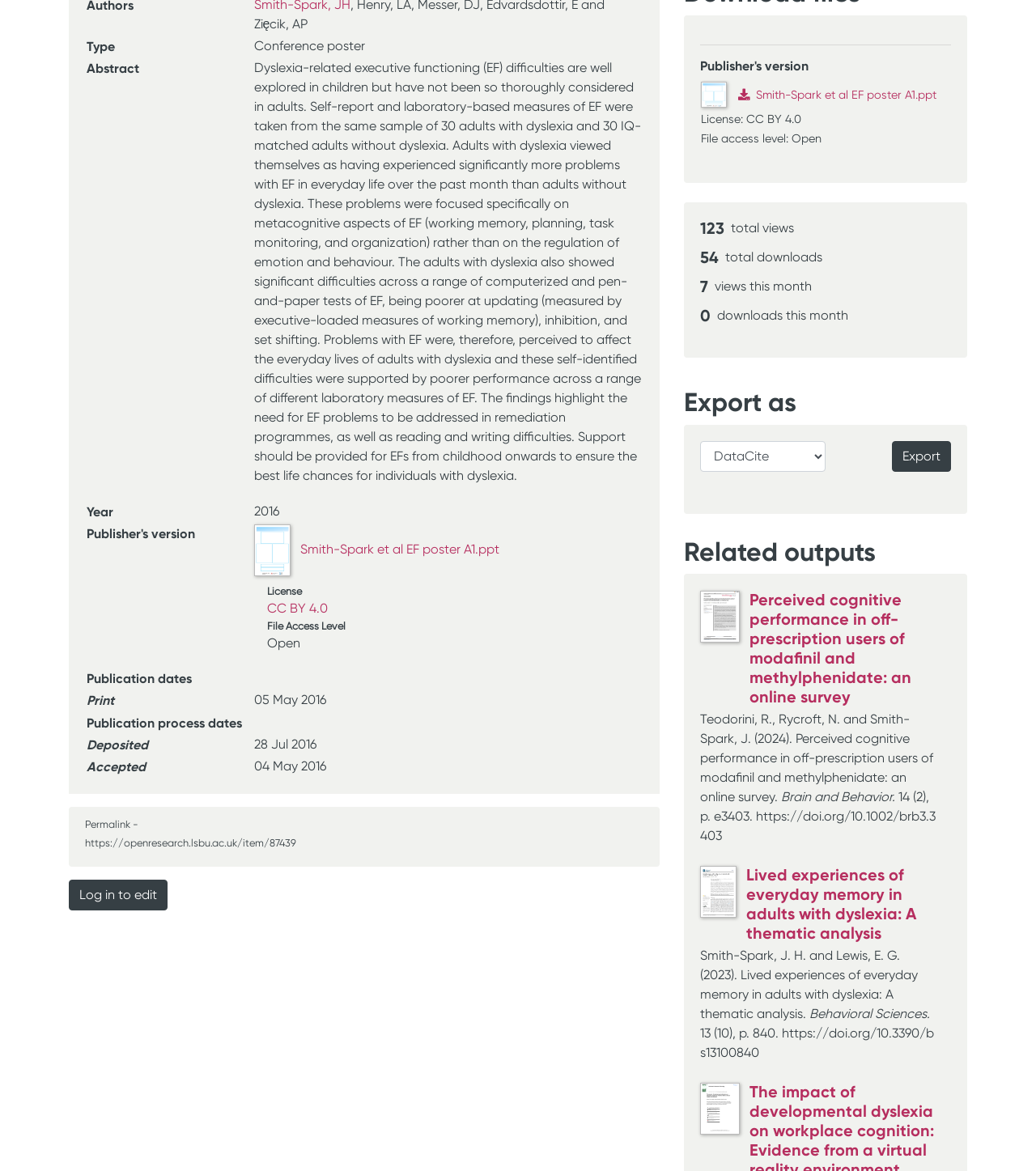Given the description Export, predict the bounding box coordinates of the UI element. Ensure the coordinates are in the format (top-left x, top-left y, bottom-right x, bottom-right y) and all values are between 0 and 1.

[0.861, 0.376, 0.918, 0.403]